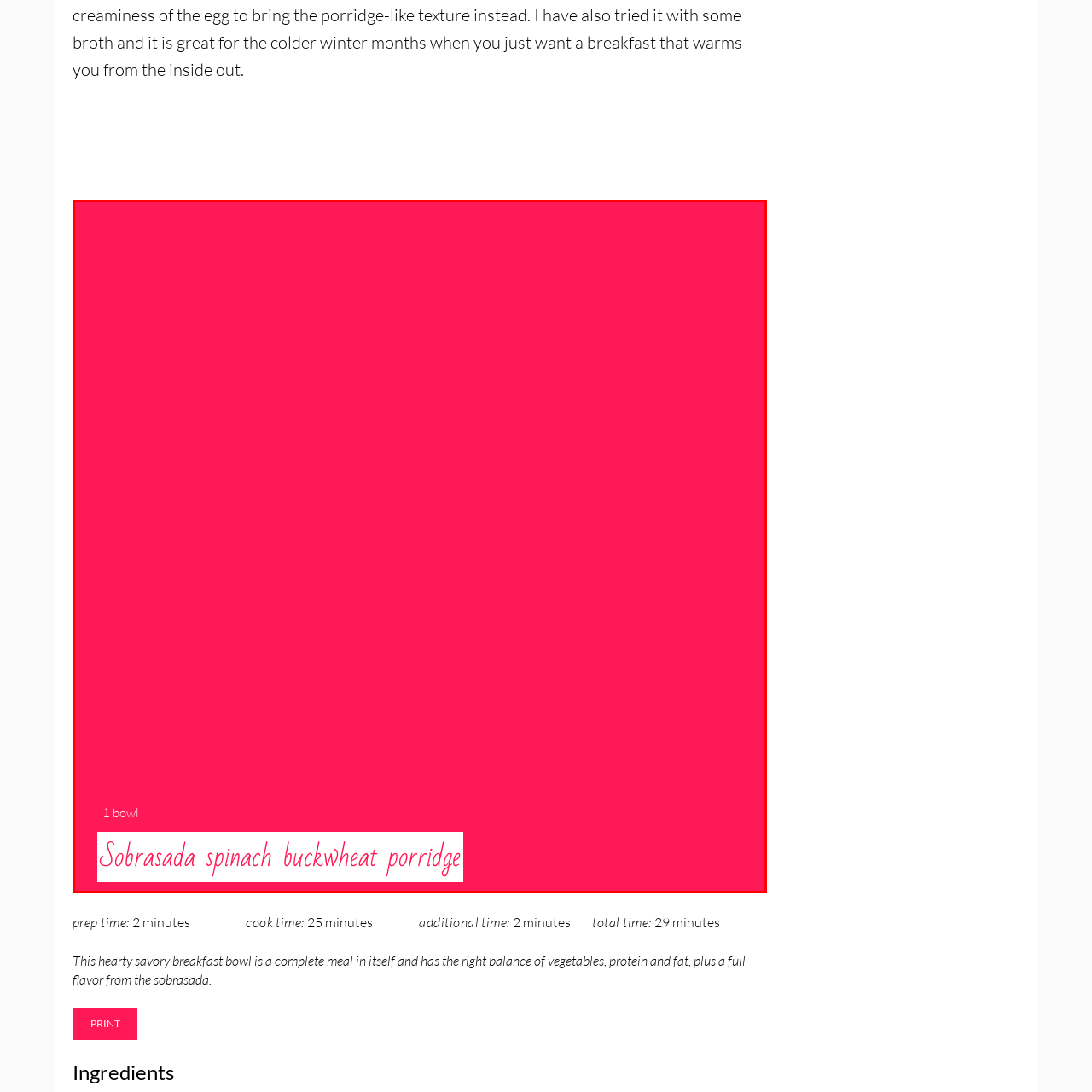What is the main ingredient in the porridge? Study the image bordered by the red bounding box and answer briefly using a single word or a phrase.

Buckwheat